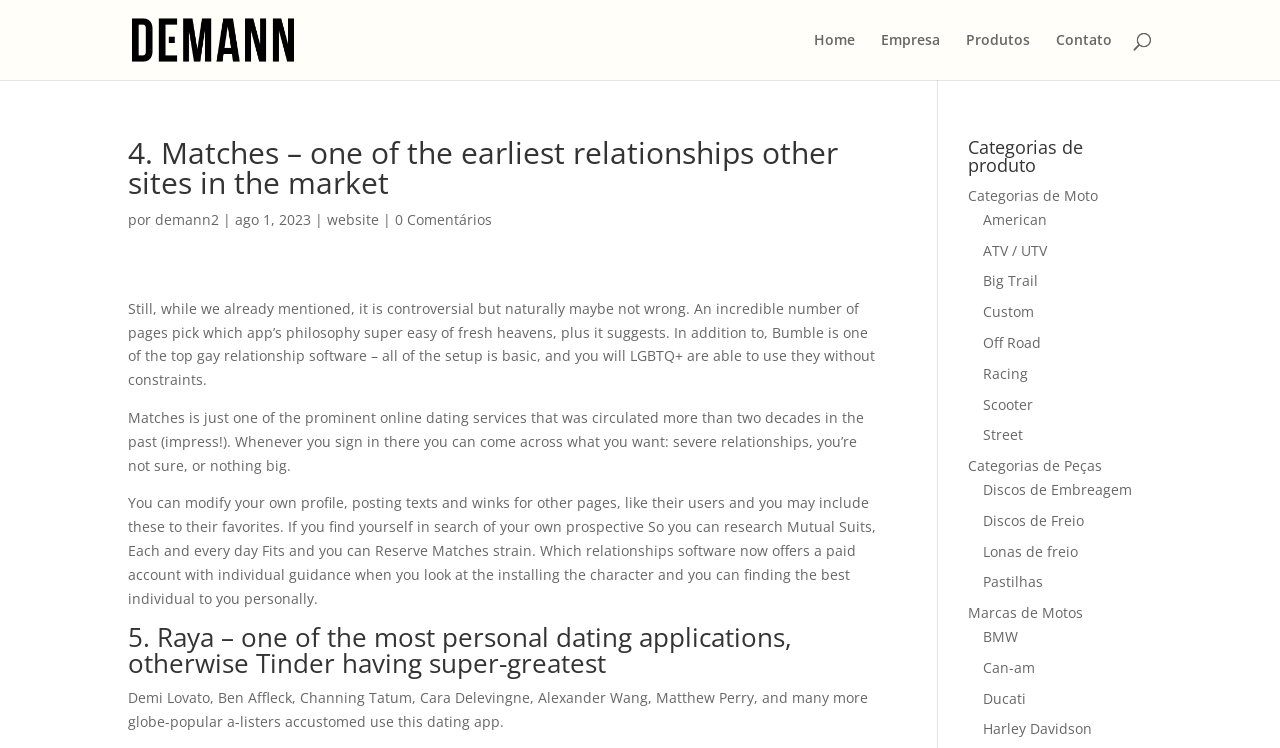From the element description Off Road, predict the bounding box coordinates of the UI element. The coordinates must be specified in the format (top-left x, top-left y, bottom-right x, bottom-right y) and should be within the 0 to 1 range.

[0.768, 0.445, 0.813, 0.471]